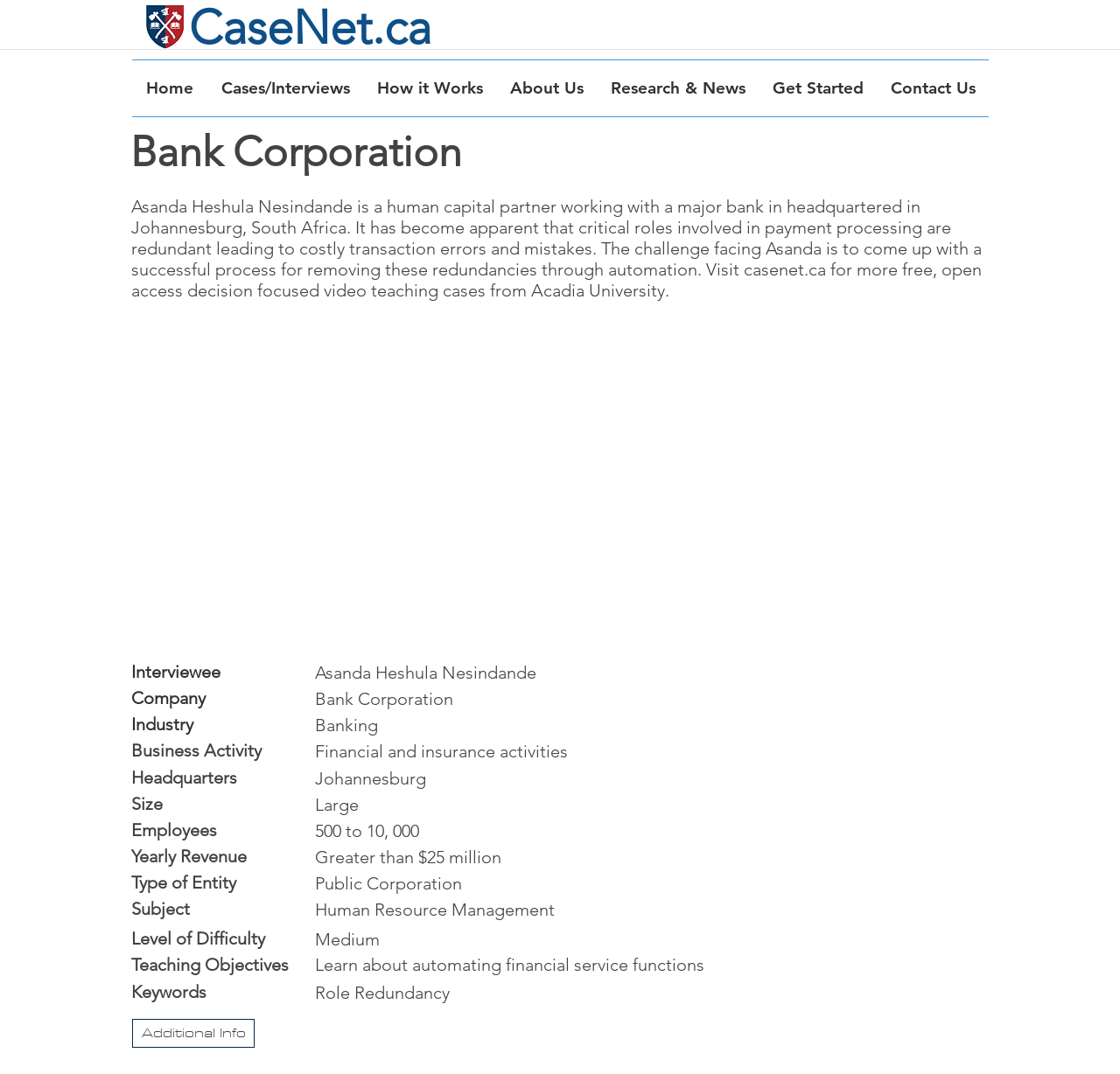Given the description "recover data", provide the bounding box coordinates of the corresponding UI element.

None